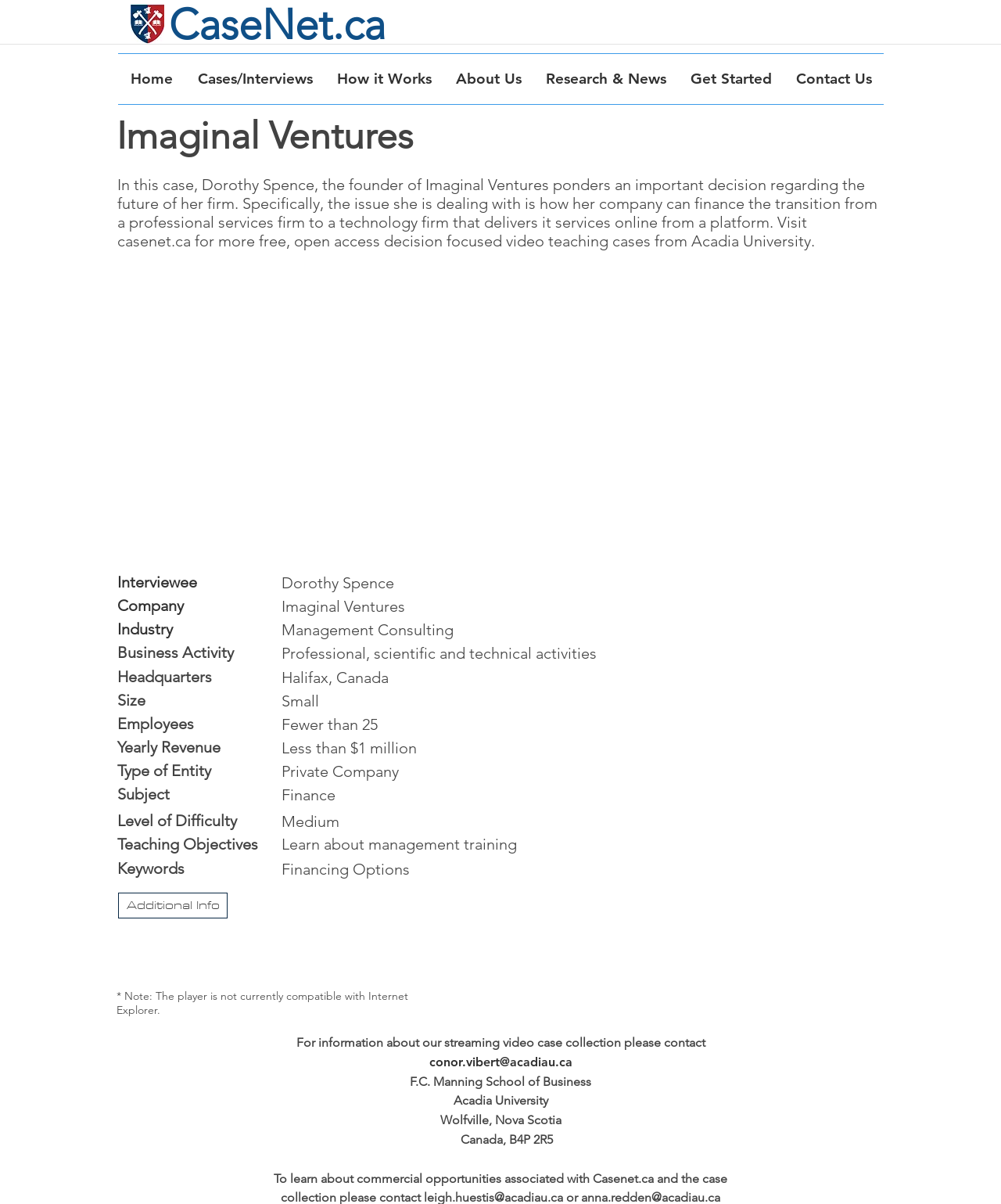Determine the bounding box for the described HTML element: "Research & News". Ensure the coordinates are four float numbers between 0 and 1 in the format [left, top, right, bottom].

[0.533, 0.045, 0.677, 0.086]